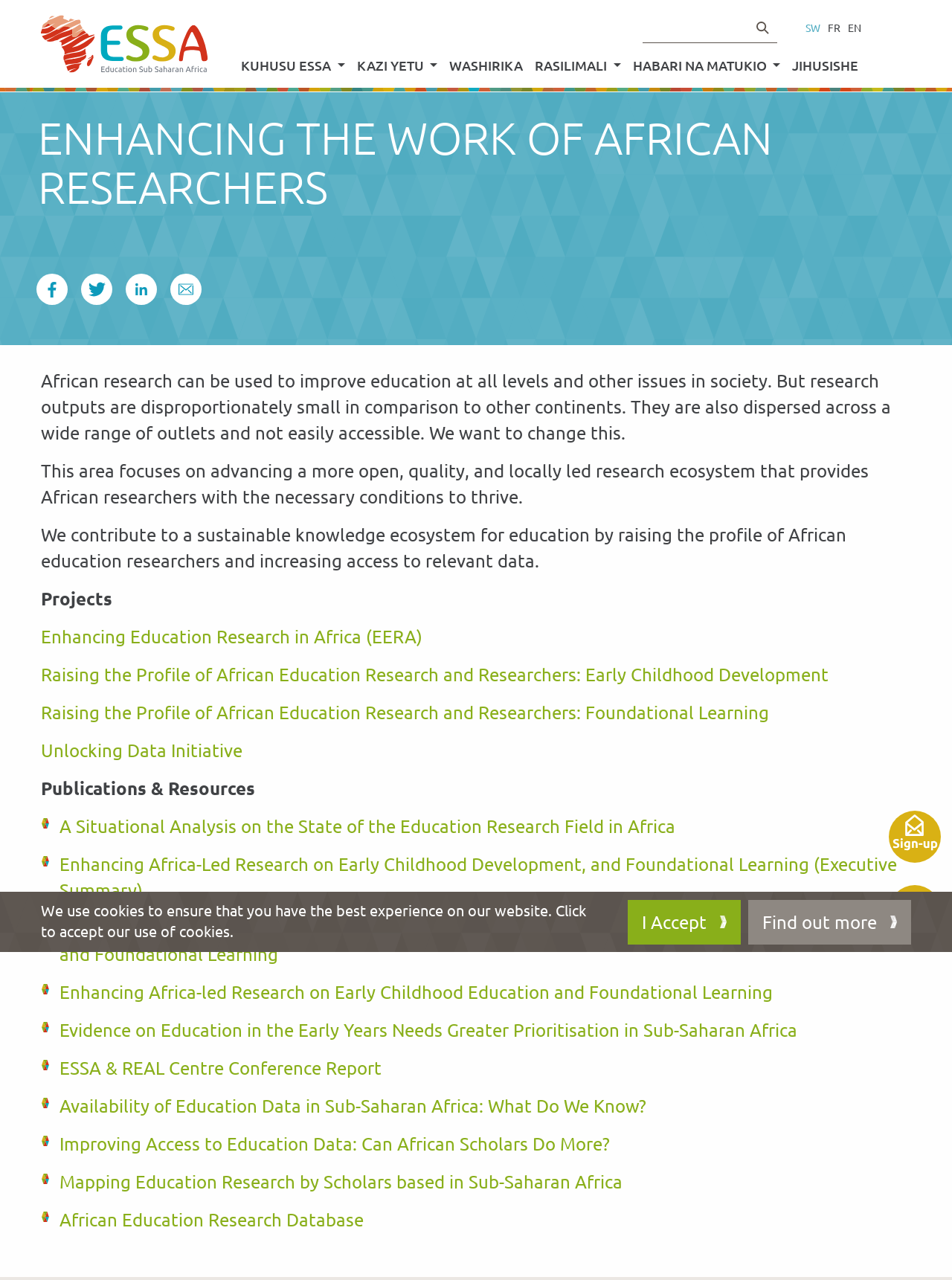Determine the main headline of the webpage and provide its text.

ENHANCING THE WORK OF AFRICAN RESEARCHERS